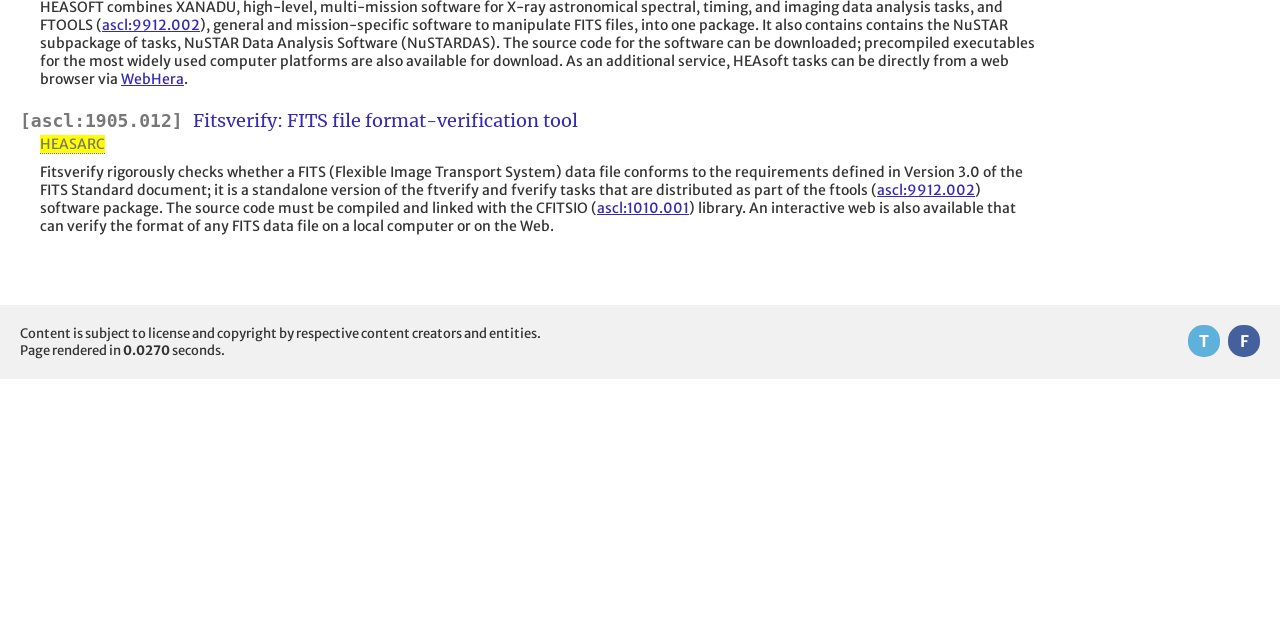From the screenshot, find the bounding box of the UI element matching this description: "Fitsverify: FITS file format-verification tool". Supply the bounding box coordinates in the form [left, top, right, bottom], each a float between 0 and 1.

[0.151, 0.17, 0.452, 0.206]